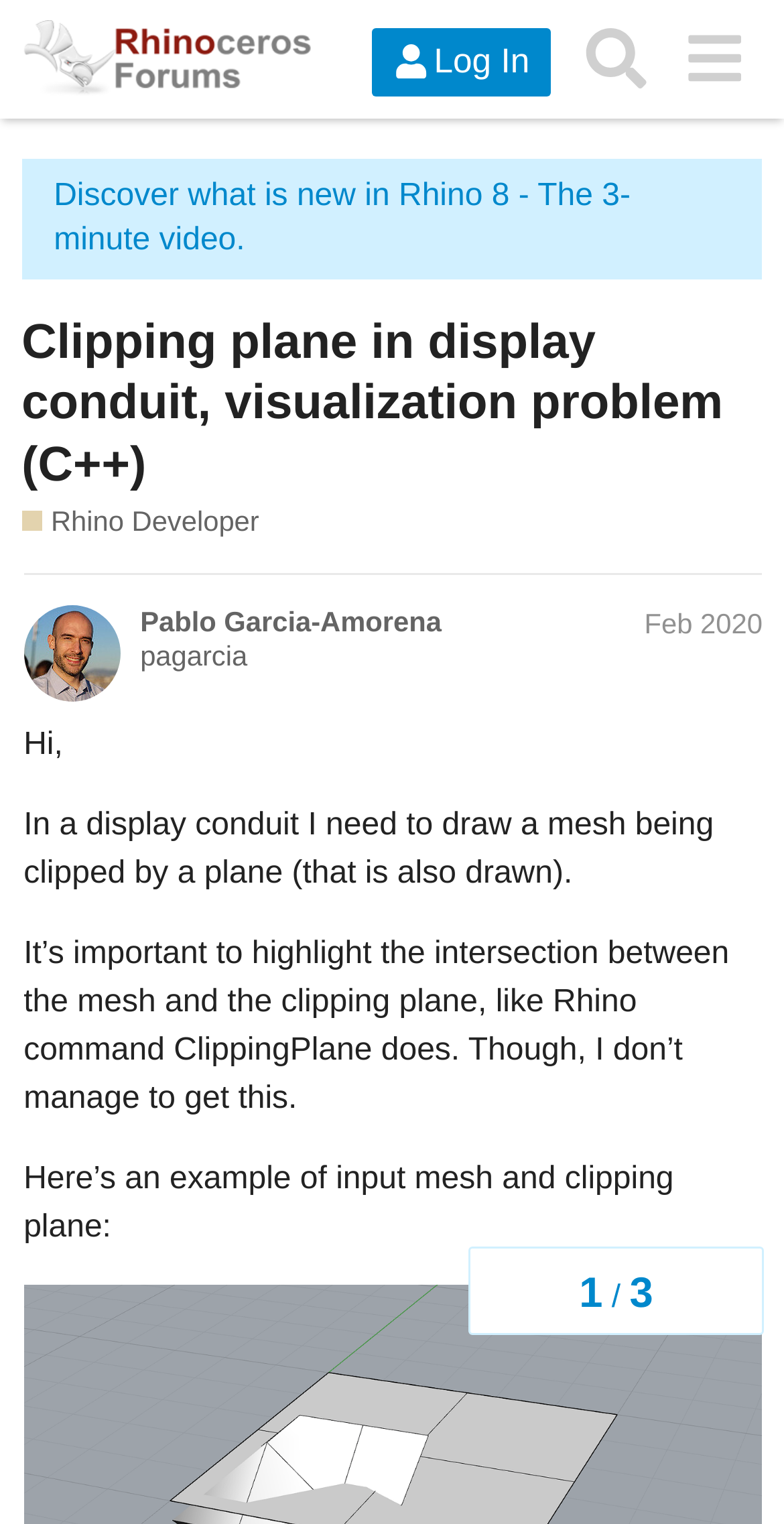Identify the bounding box coordinates of the region that should be clicked to execute the following instruction: "View the profile of 'Pablo Garcia-Amorena'".

[0.179, 0.397, 0.563, 0.419]